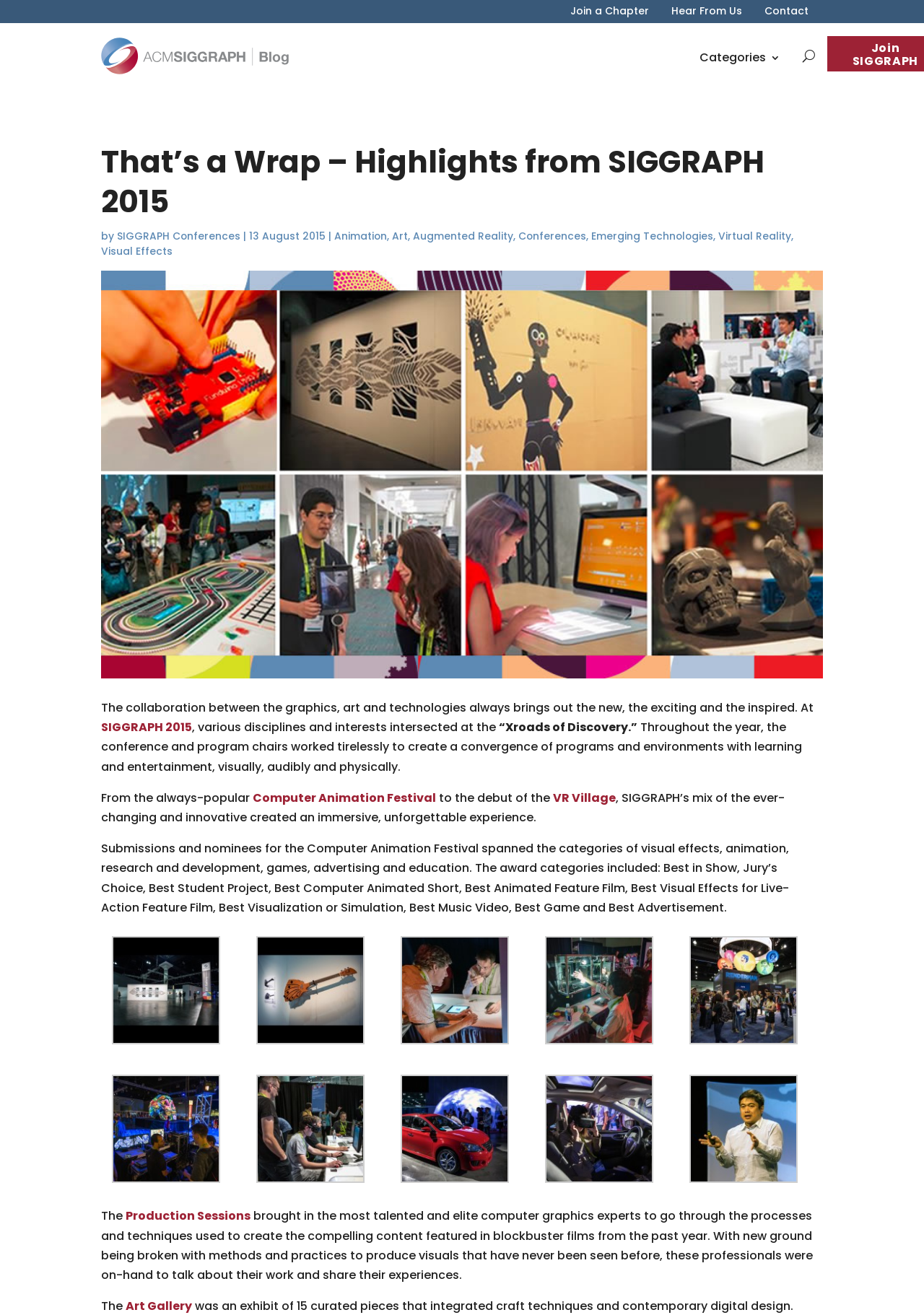Determine the bounding box coordinates for the HTML element described here: "parent_node: Categories".

[0.869, 0.02, 0.882, 0.065]